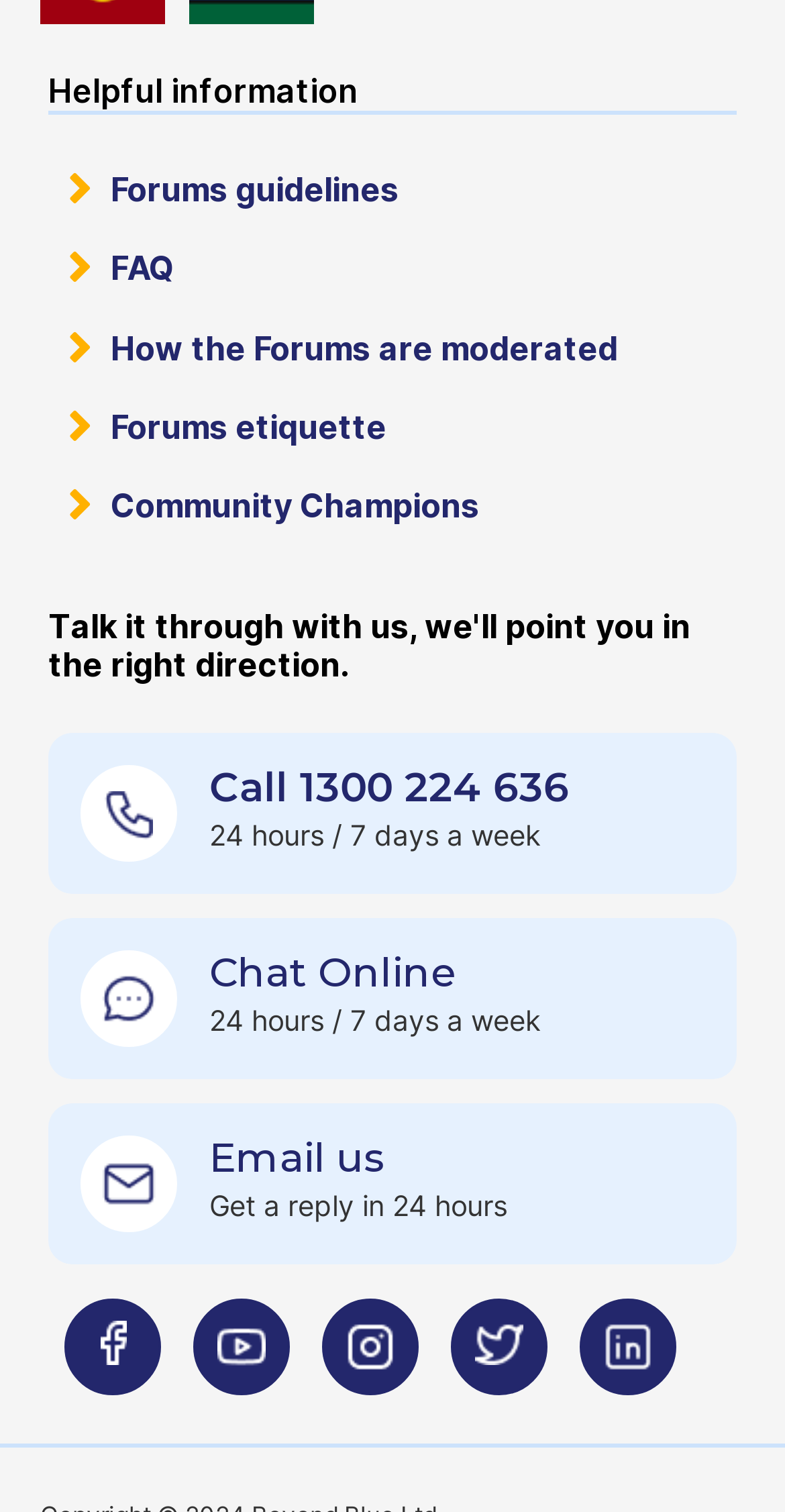How many social media platforms are listed?
Please provide a comprehensive answer based on the contents of the image.

There are 5 social media platforms listed at the bottom of the webpage, including Facebook, Youtube, Instagram, Twitter, and LinkedIn, with their respective links and bounding box coordinates.